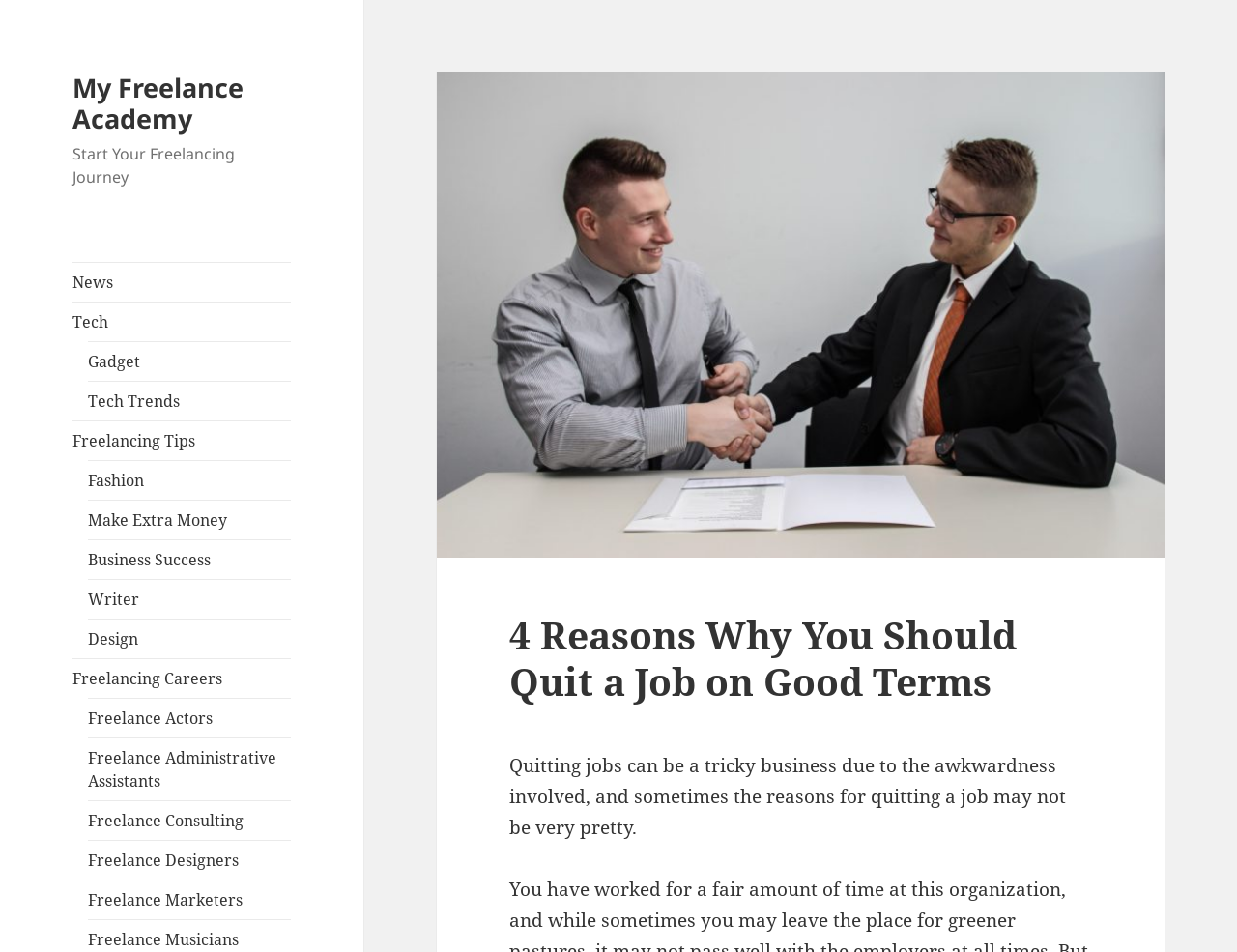Determine the bounding box coordinates for the region that must be clicked to execute the following instruction: "read Freelancing Tips".

[0.059, 0.442, 0.235, 0.483]